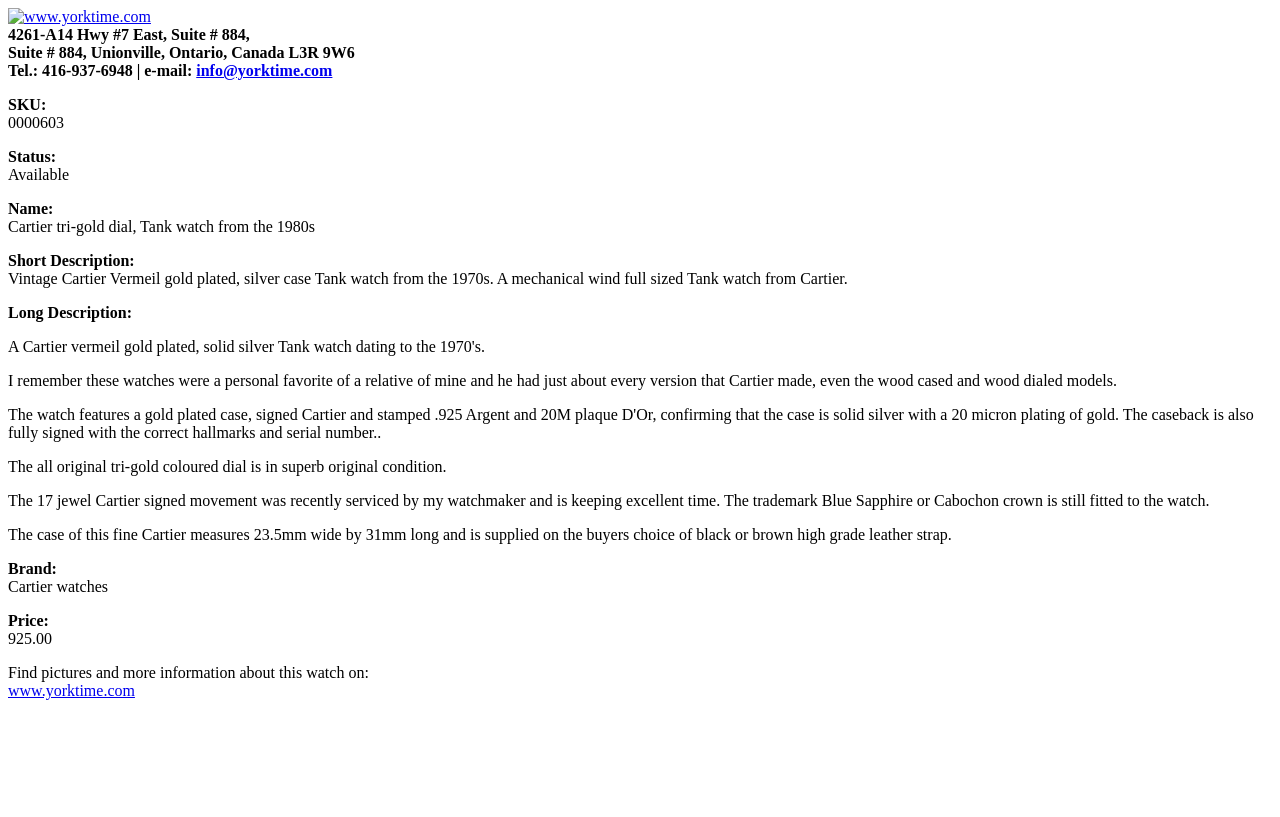Look at the image and answer the question in detail:
What is the material of the watch case?

The material of the watch case can be inferred from the text 'Vintage Cartier Vermeil gold plated, silver case Tank watch from the 1970s' which describes the watch as having a silver case.